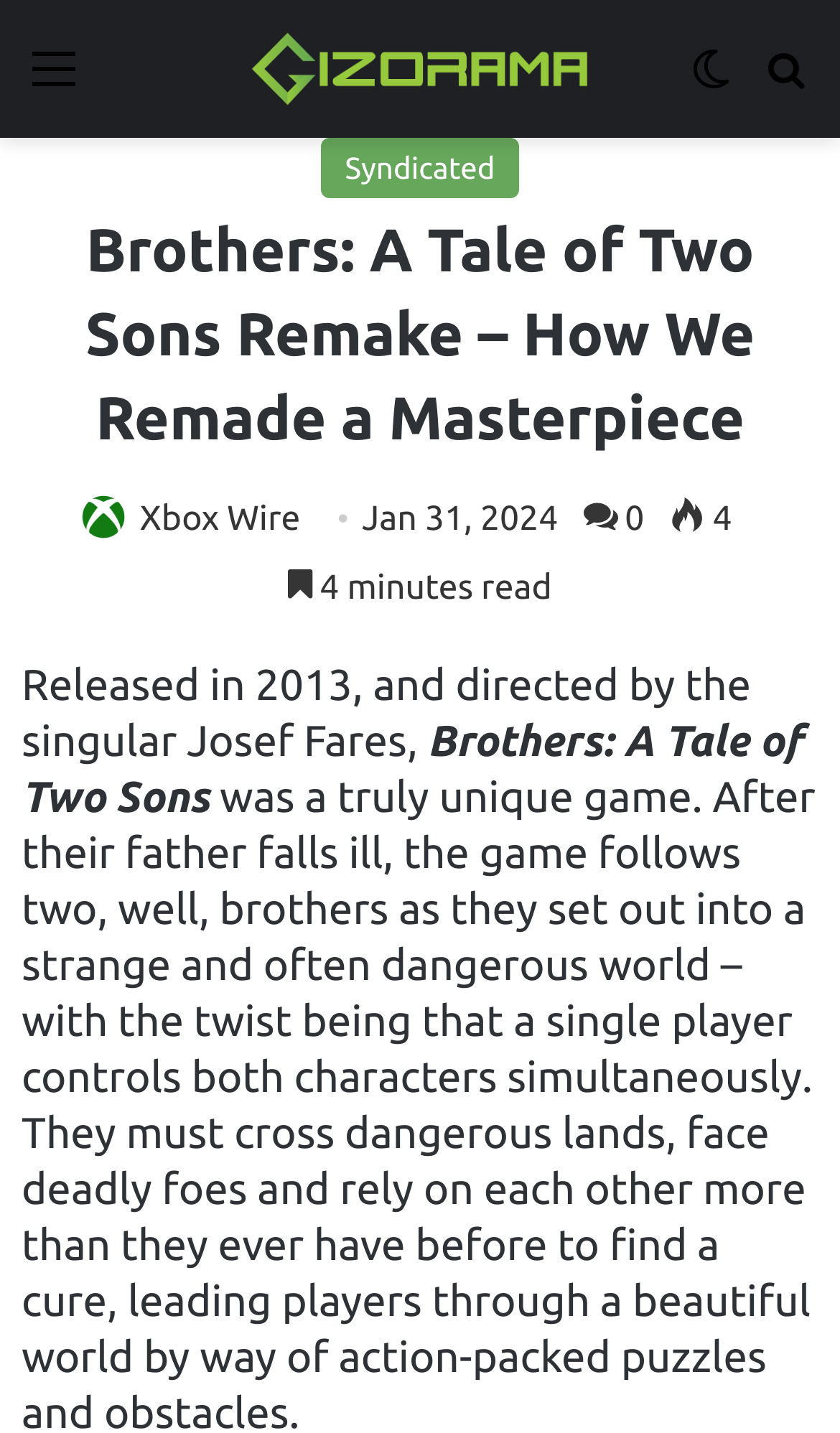What is the name of the website?
Provide a one-word or short-phrase answer based on the image.

GIZORAMA